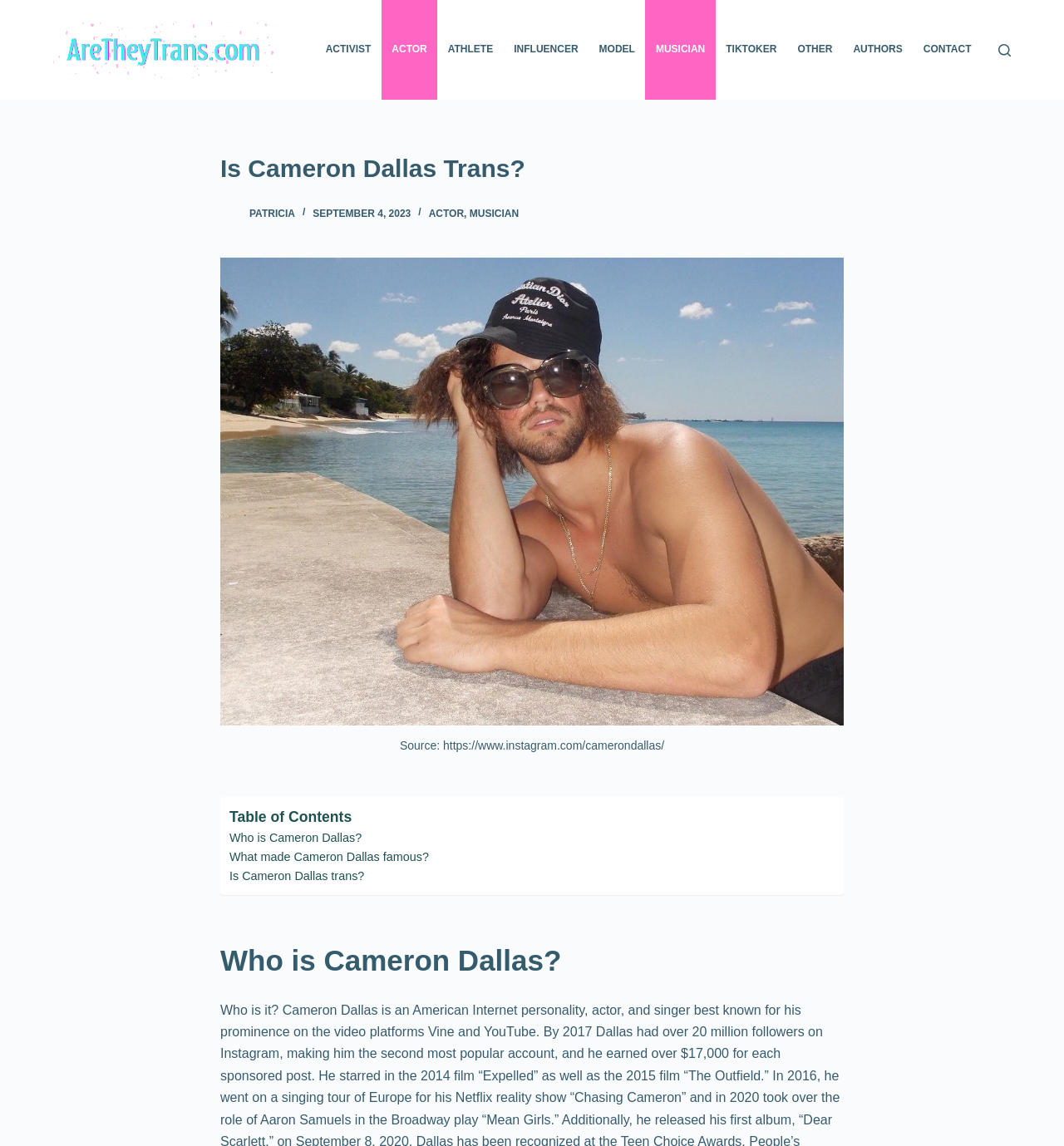Find the bounding box coordinates of the area that needs to be clicked in order to achieve the following instruction: "Read about 'Who is Cameron Dallas?'". The coordinates should be specified as four float numbers between 0 and 1, i.e., [left, top, right, bottom].

[0.216, 0.723, 0.34, 0.74]